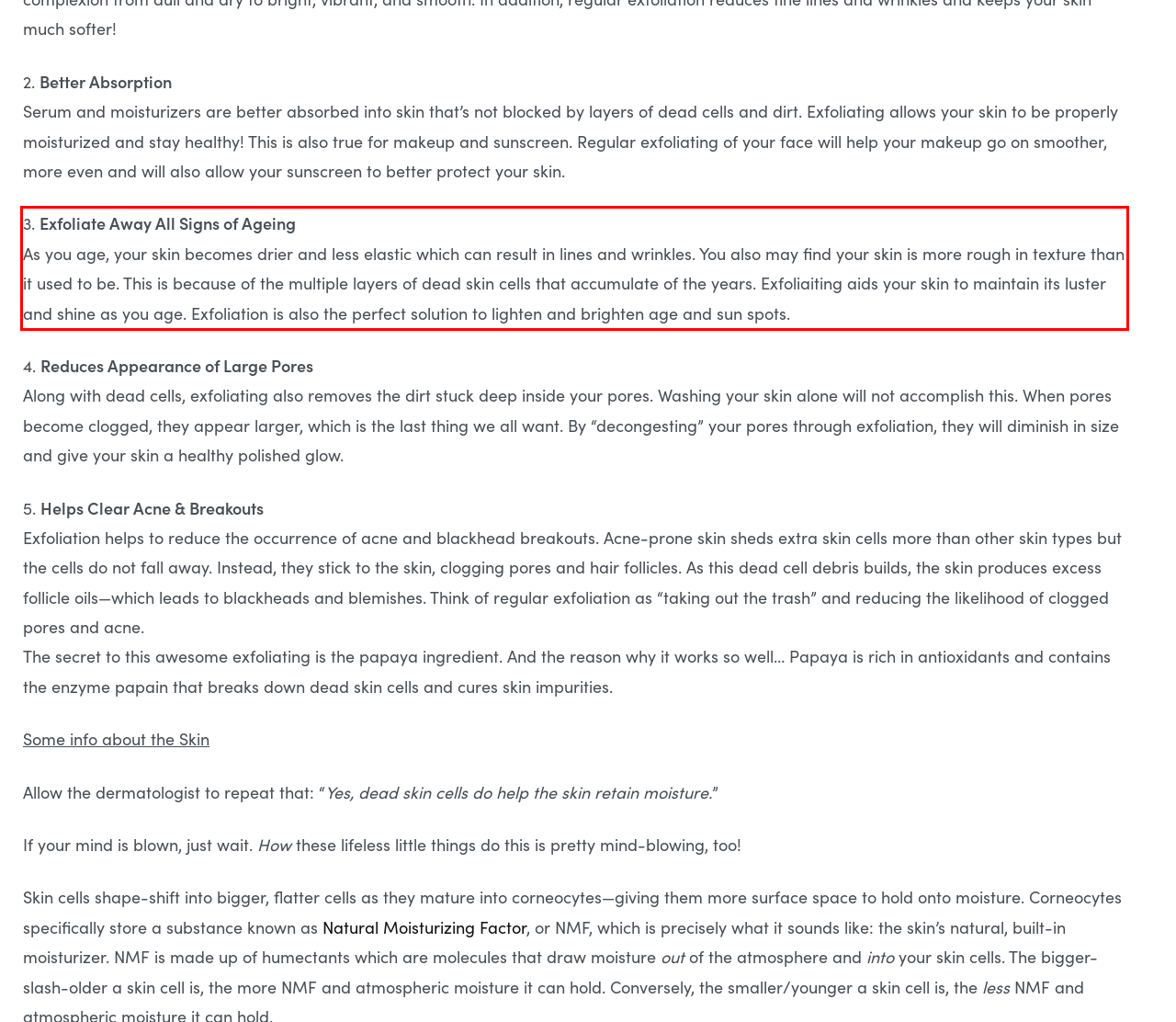Using the webpage screenshot, recognize and capture the text within the red bounding box.

3. Exfoliate Away All Signs of Ageing As you age, your skin becomes drier and less elastic which can result in lines and wrinkles. You also may find your skin is more rough in texture than it used to be. This is because of the multiple layers of dead skin cells that accumulate of the years. Exfoliaiting aids your skin to maintain its luster and shine as you age. Exfoliation is also the perfect solution to lighten and brighten age and sun spots.